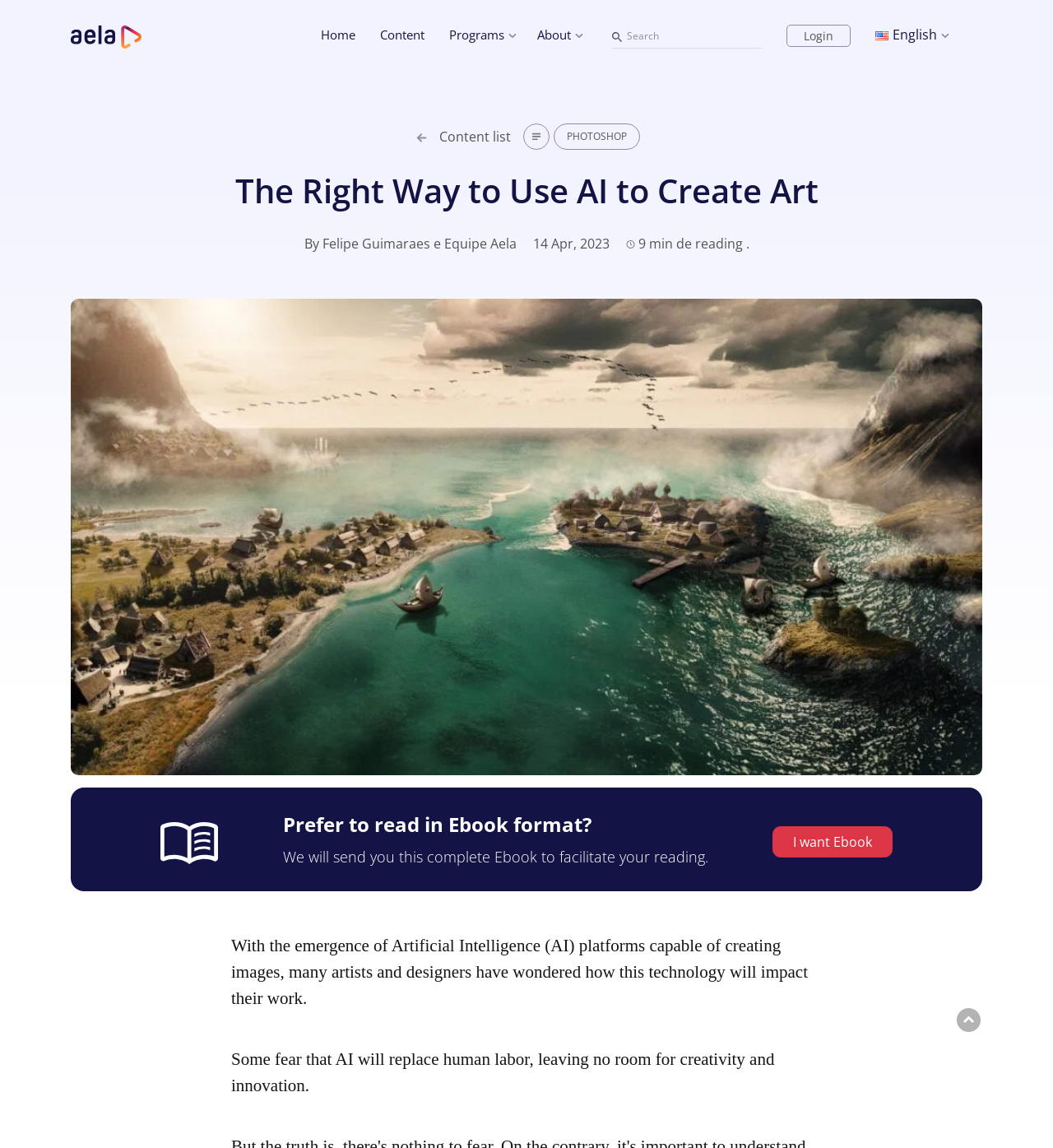Identify the bounding box coordinates of the element to click to follow this instruction: 'Get the Ebook'. Ensure the coordinates are four float values between 0 and 1, provided as [left, top, right, bottom].

[0.734, 0.719, 0.848, 0.747]